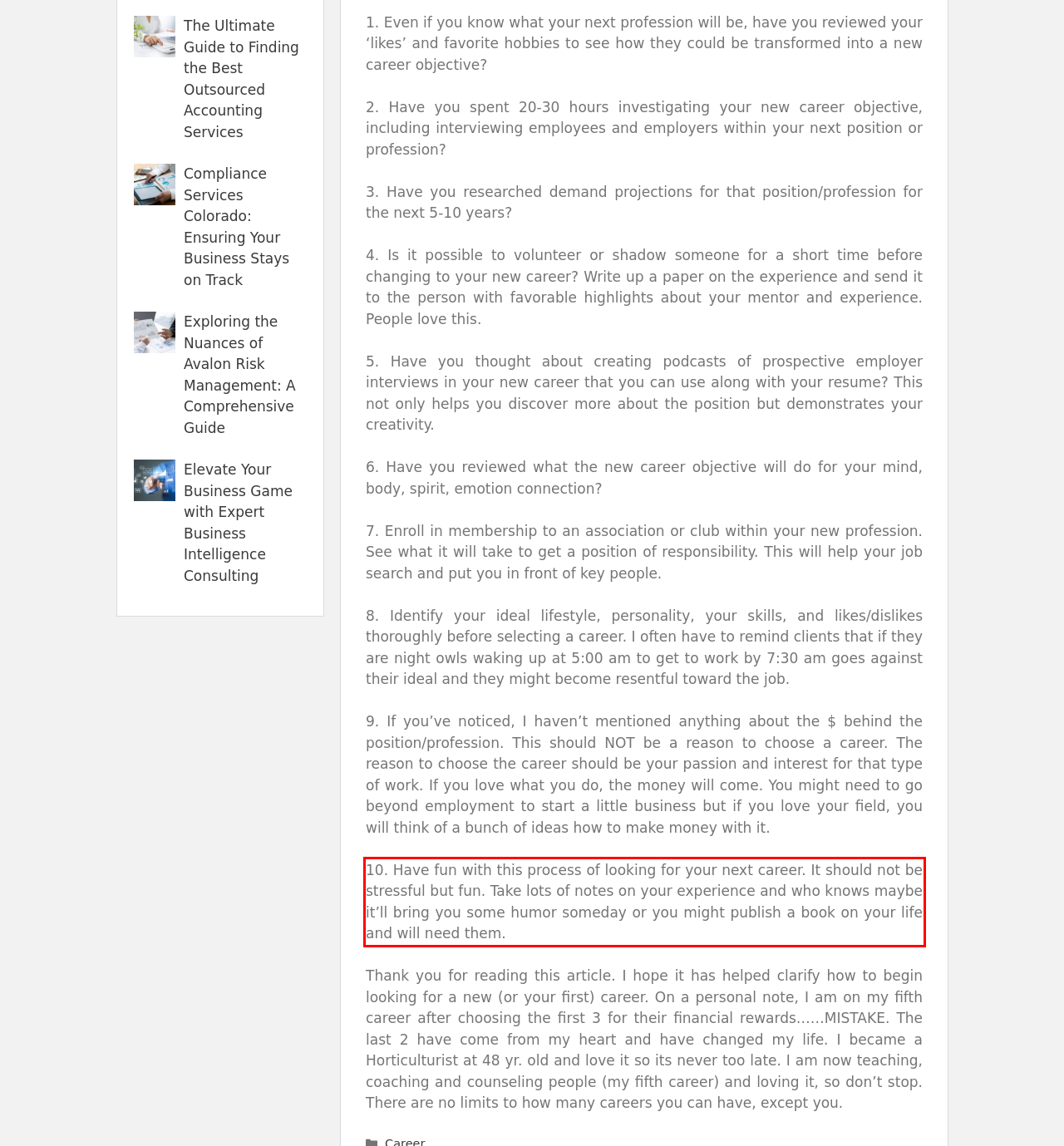Using the provided screenshot, read and generate the text content within the red-bordered area.

10. Have fun with this process of looking for your next career. It should not be stressful but fun. Take lots of notes on your experience and who knows maybe it’ll bring you some humor someday or you might publish a book on your life and will need them.